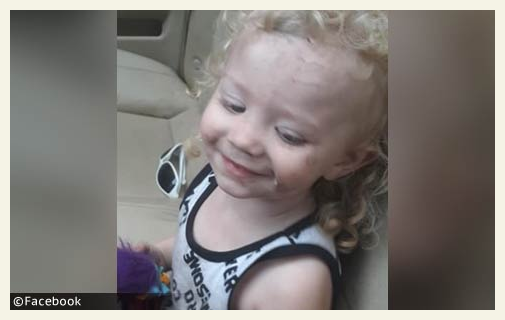What is the child wearing?
Answer the question with a single word or phrase derived from the image.

Tank top